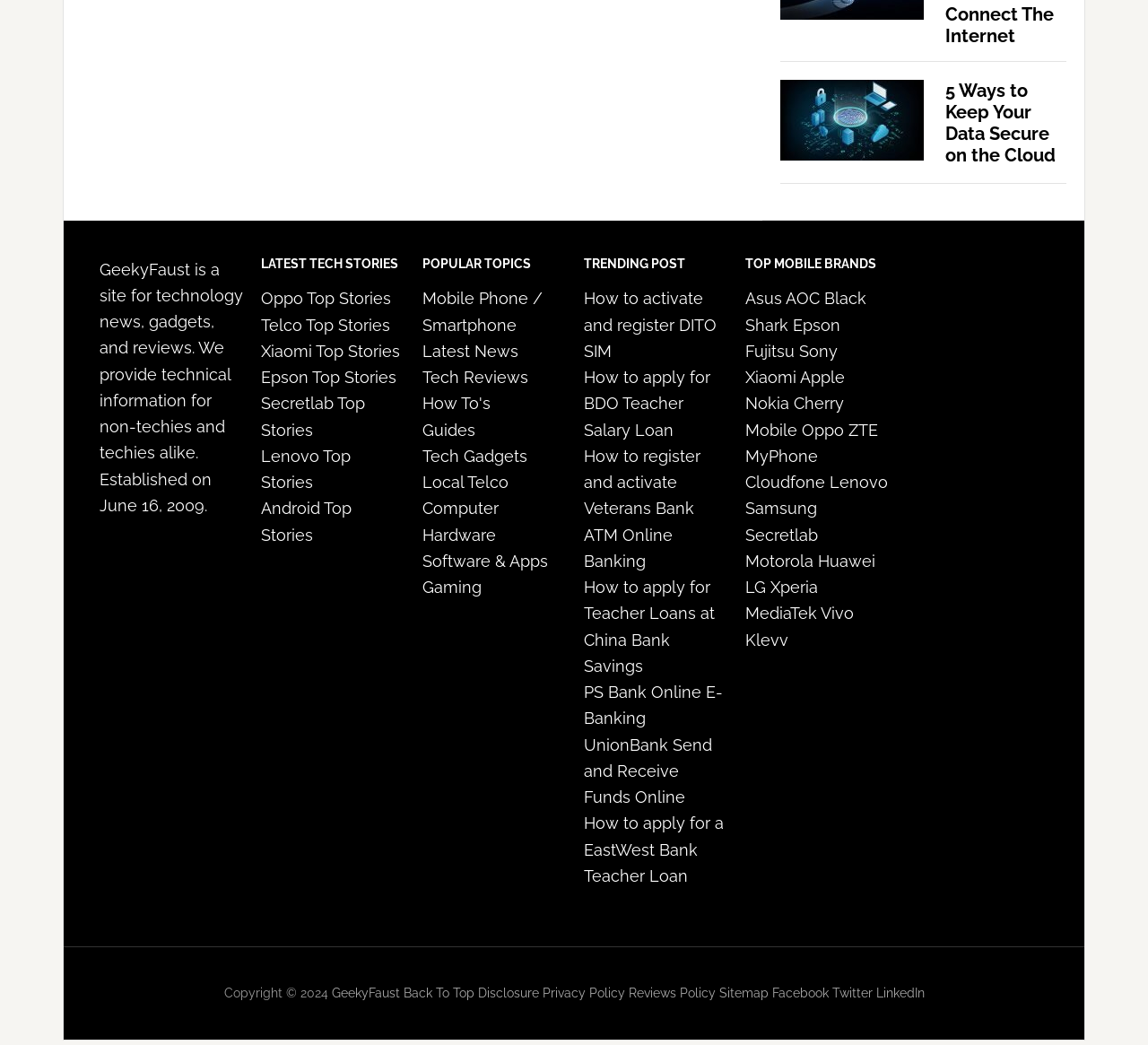Kindly determine the bounding box coordinates for the clickable area to achieve the given instruction: "Visit Asus mobile brand page".

[0.649, 0.277, 0.681, 0.295]